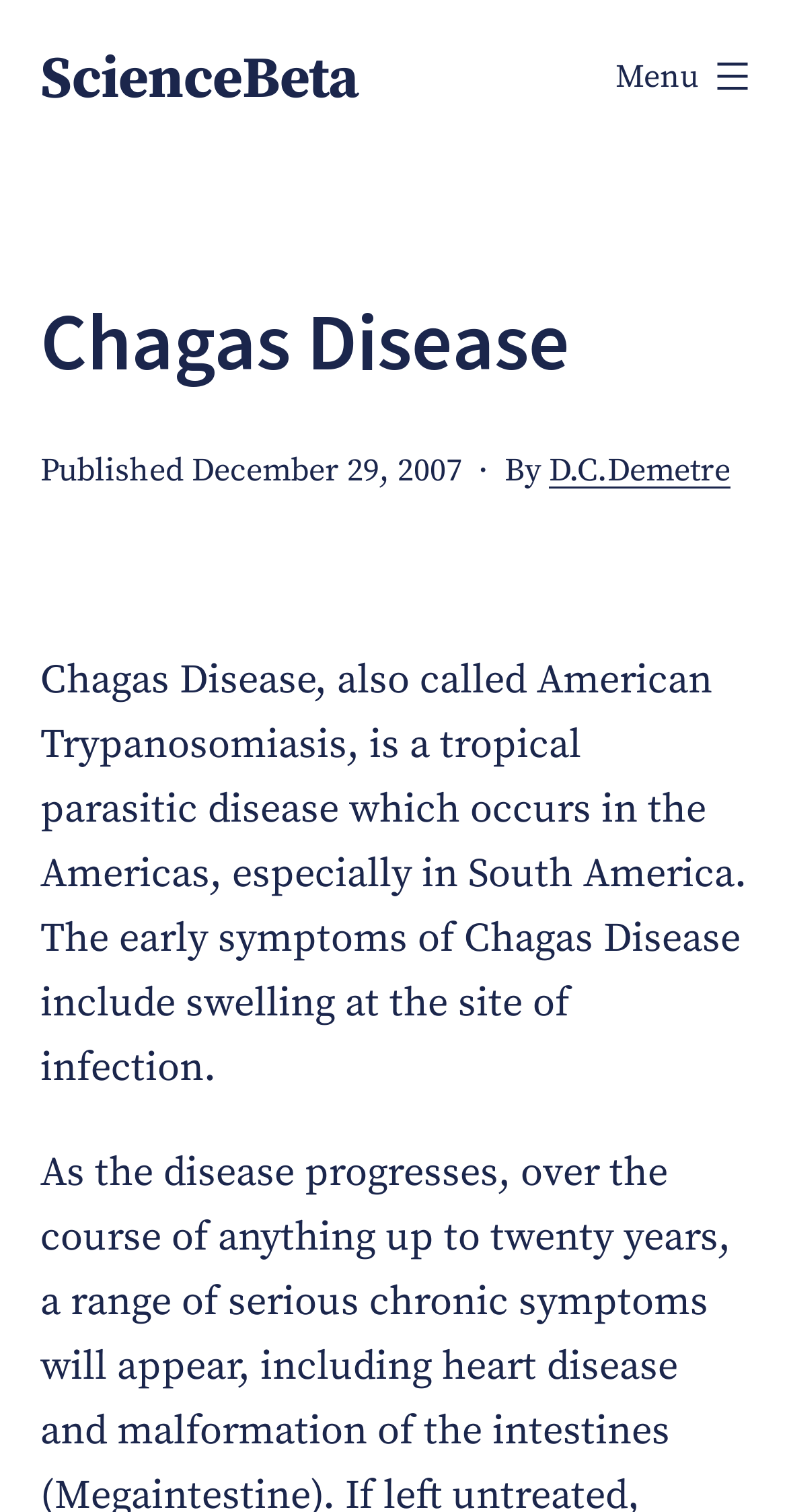Please answer the following question using a single word or phrase: 
When was the article on this webpage published?

December 29, 2007